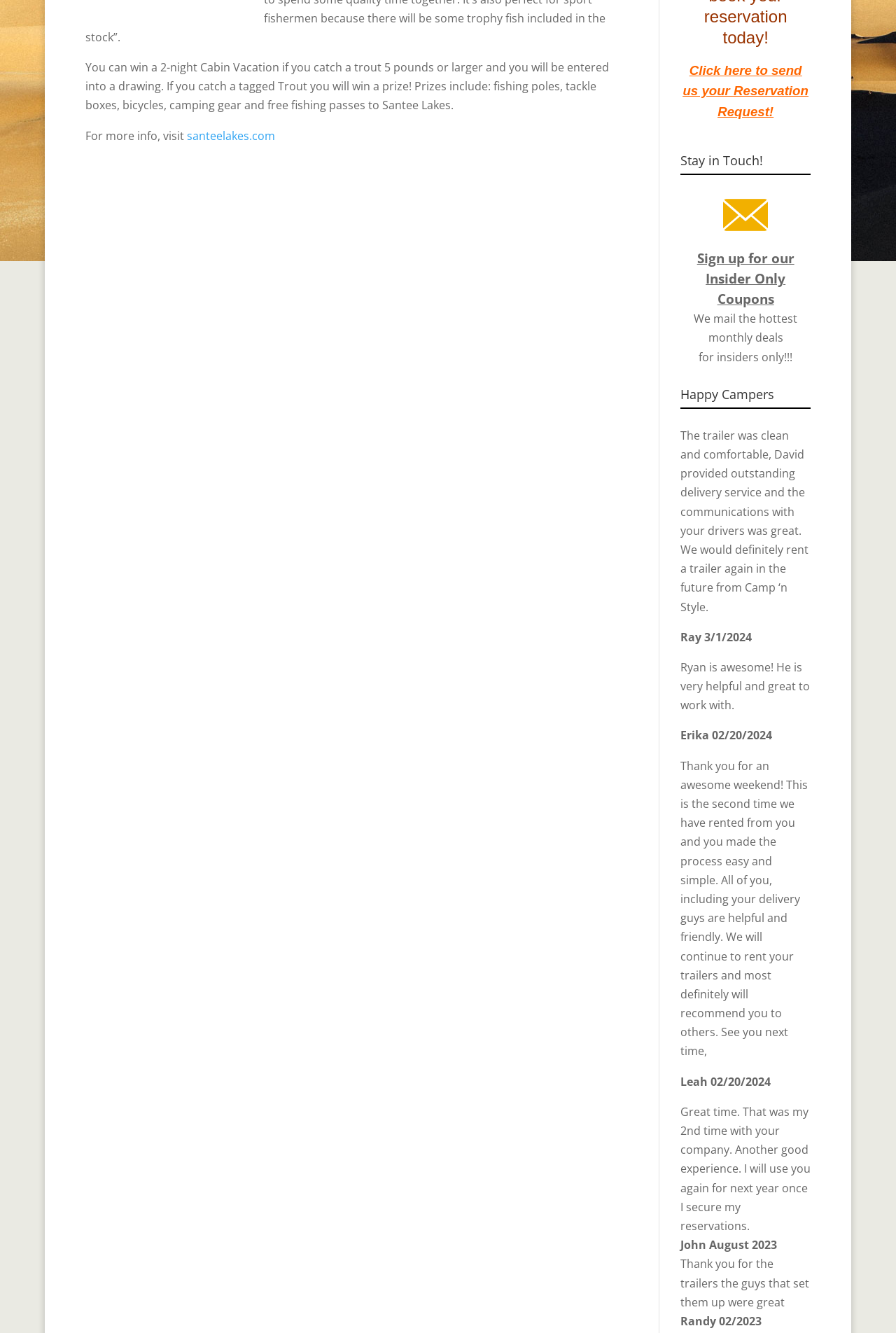Ascertain the bounding box coordinates for the UI element detailed here: "santeelakes.com". The coordinates should be provided as [left, top, right, bottom] with each value being a float between 0 and 1.

[0.208, 0.096, 0.307, 0.107]